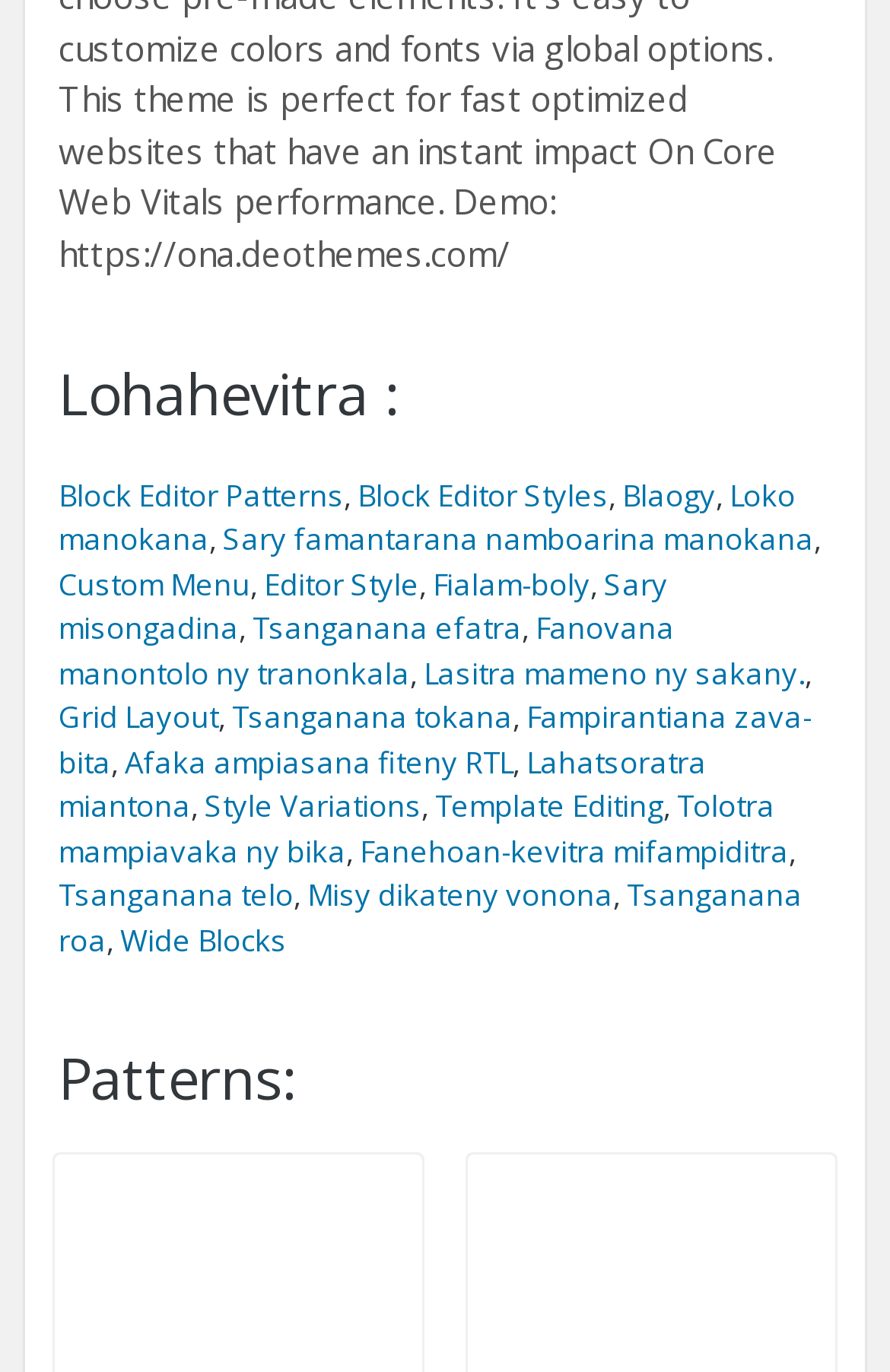Provide a brief response to the question below using a single word or phrase: 
How many links are there in the first section?

5